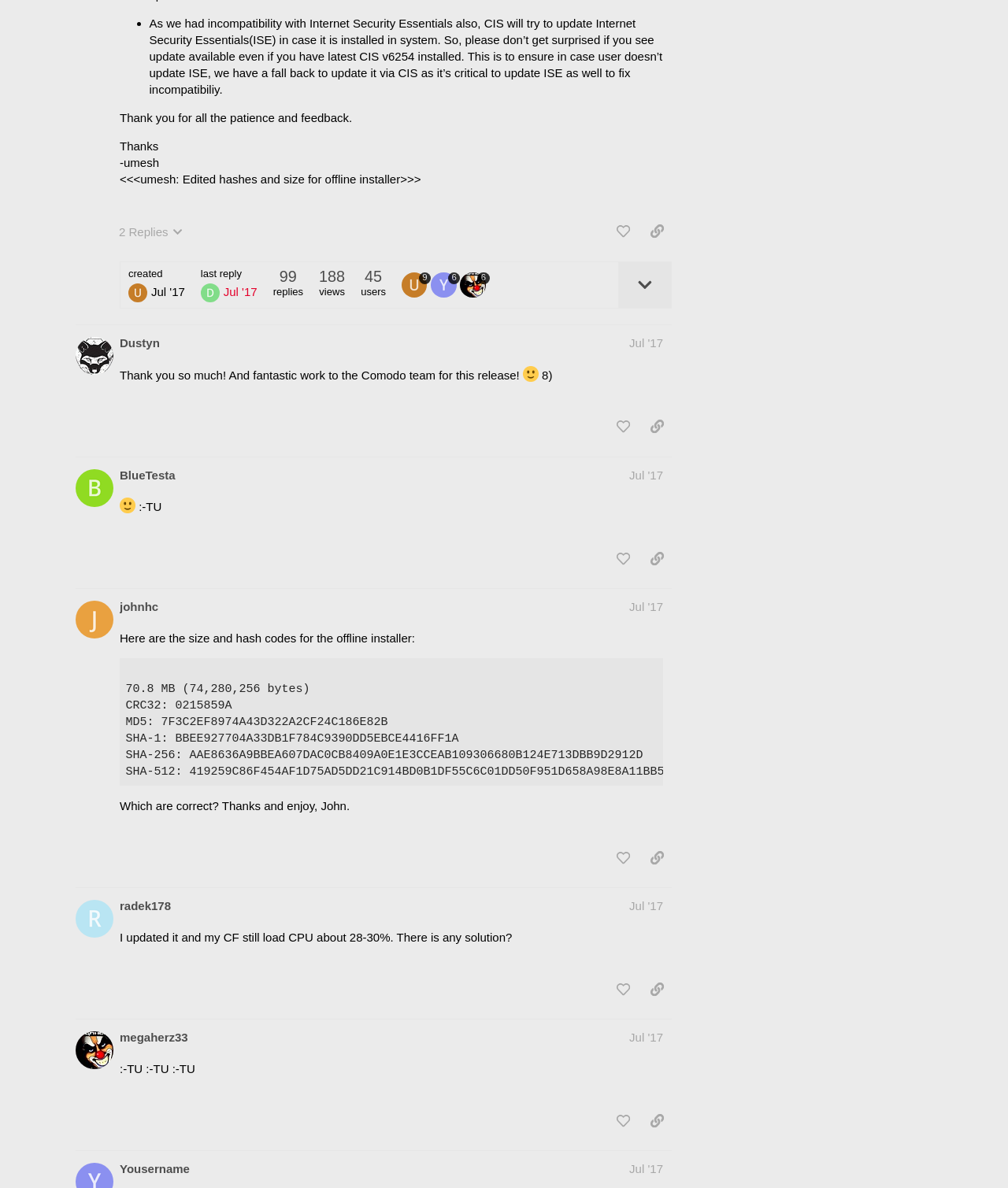Respond with a single word or phrase for the following question: 
What is the username of the person who edited the hashes and size for offline installer?

umesh